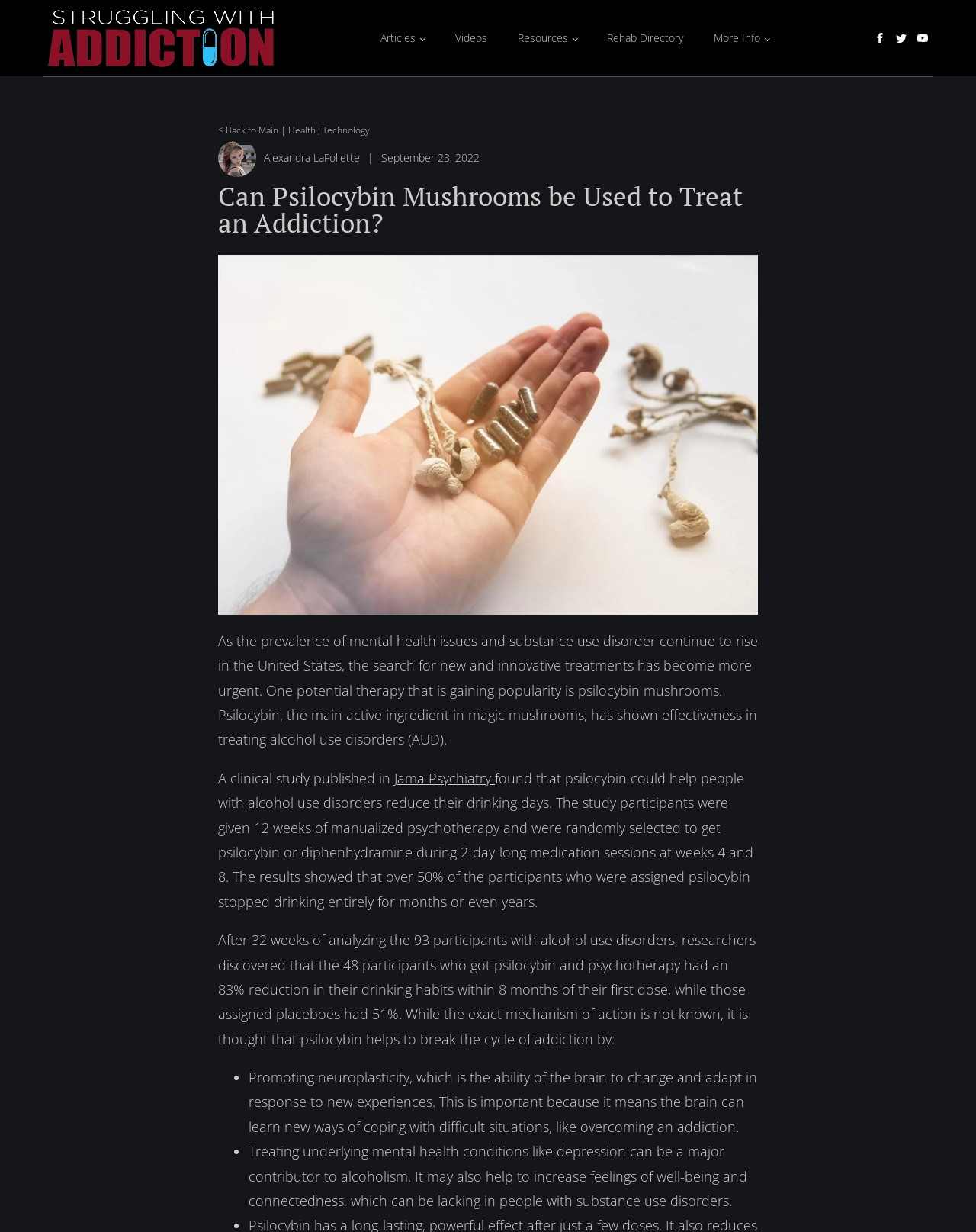Describe all significant elements and features of the webpage.

The webpage is about the potential use of psilocybin mushrooms in treating addiction, specifically alcohol addiction. At the top, there are six links: "Articles", "Videos", "Resources", "Rehab Directory", "More Info", and a link to the website's name, "SWA". Below these links, there are three social media links: "Visit our Facebook", "Visit our Twitter", and "Visit our YouTube channel", each with its respective icon.

On the left side, there is a link "< Back to Main" and a vertical line separating it from the main content. The main content starts with a heading "Can Psilocybin Mushrooms be Used to Treat an Addiction?" followed by a paragraph of text discussing the rise of mental health issues and substance use disorders in the United States and the potential of psilocybin mushrooms as a treatment.

Below this paragraph, there are several sections of text discussing a clinical study published in Jama Psychiatry, which found that psilocybin could help people with alcohol use disorders reduce their drinking days. The study's results are presented, including the fact that over 50% of the participants who were assigned psilocybin stopped drinking entirely for months or even years.

The webpage also discusses the potential mechanisms of action of psilocybin in treating addiction, including promoting neuroplasticity and treating underlying mental health conditions like depression. The text is organized into sections with headings and bullet points, making it easy to read and understand.